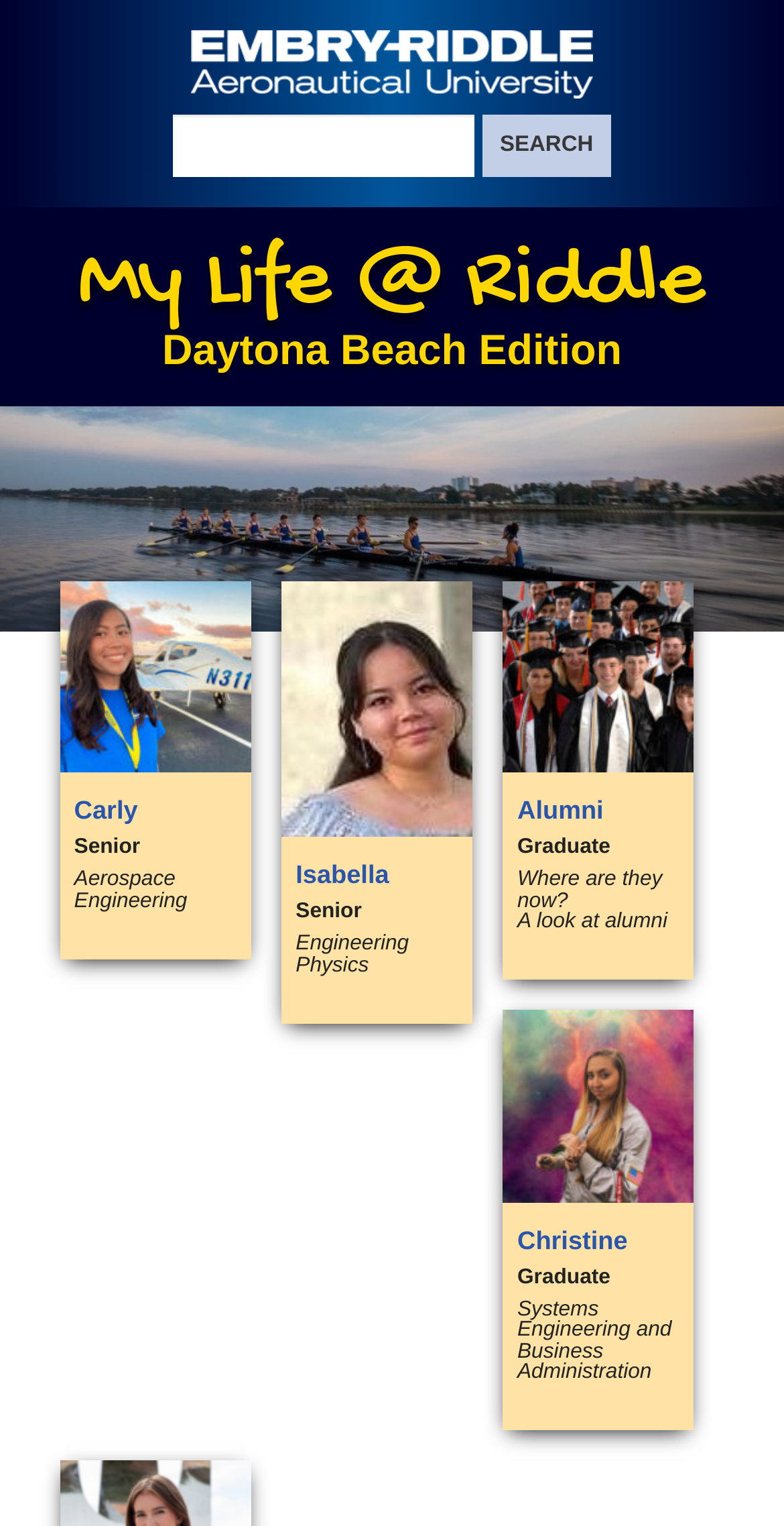Indicate the bounding box coordinates of the clickable region to achieve the following instruction: "Visit My Life @ Riddle."

[0.099, 0.15, 0.901, 0.22]